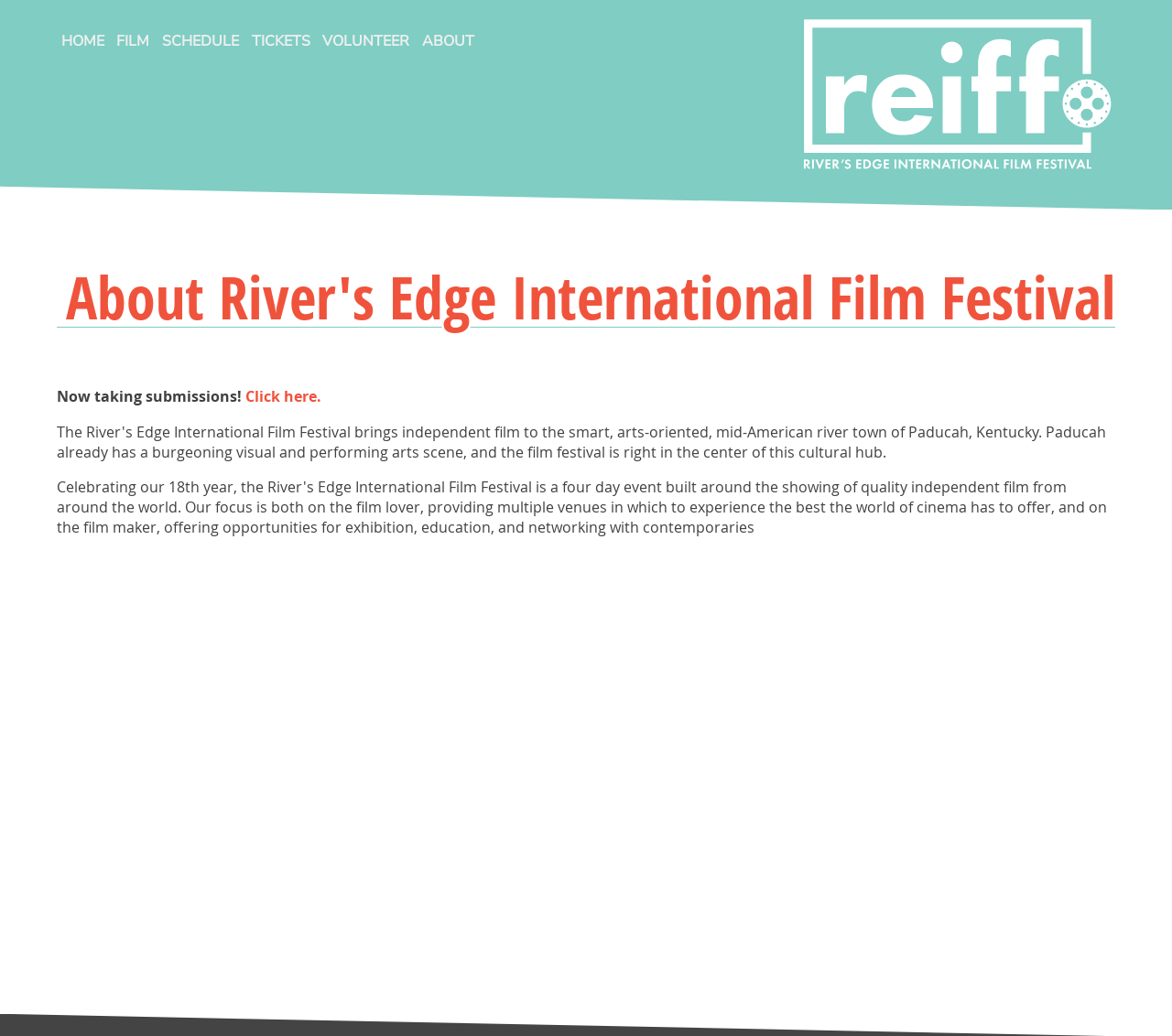Based on the element description: "Click here.", identify the bounding box coordinates for this UI element. The coordinates must be four float numbers between 0 and 1, listed as [left, top, right, bottom].

[0.209, 0.373, 0.274, 0.393]